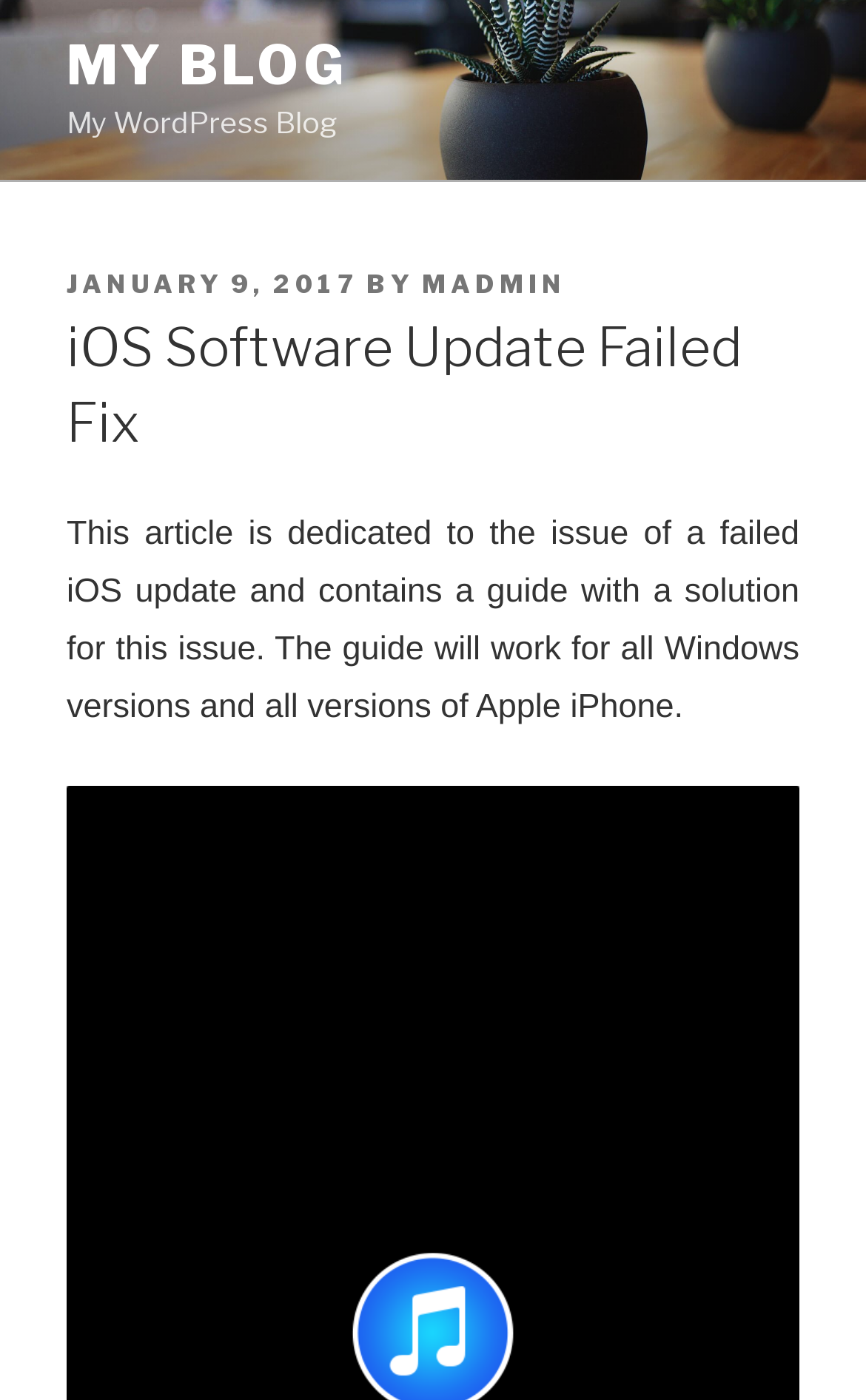Provide the bounding box coordinates of the HTML element described by the text: "My Blog".

[0.077, 0.024, 0.401, 0.07]